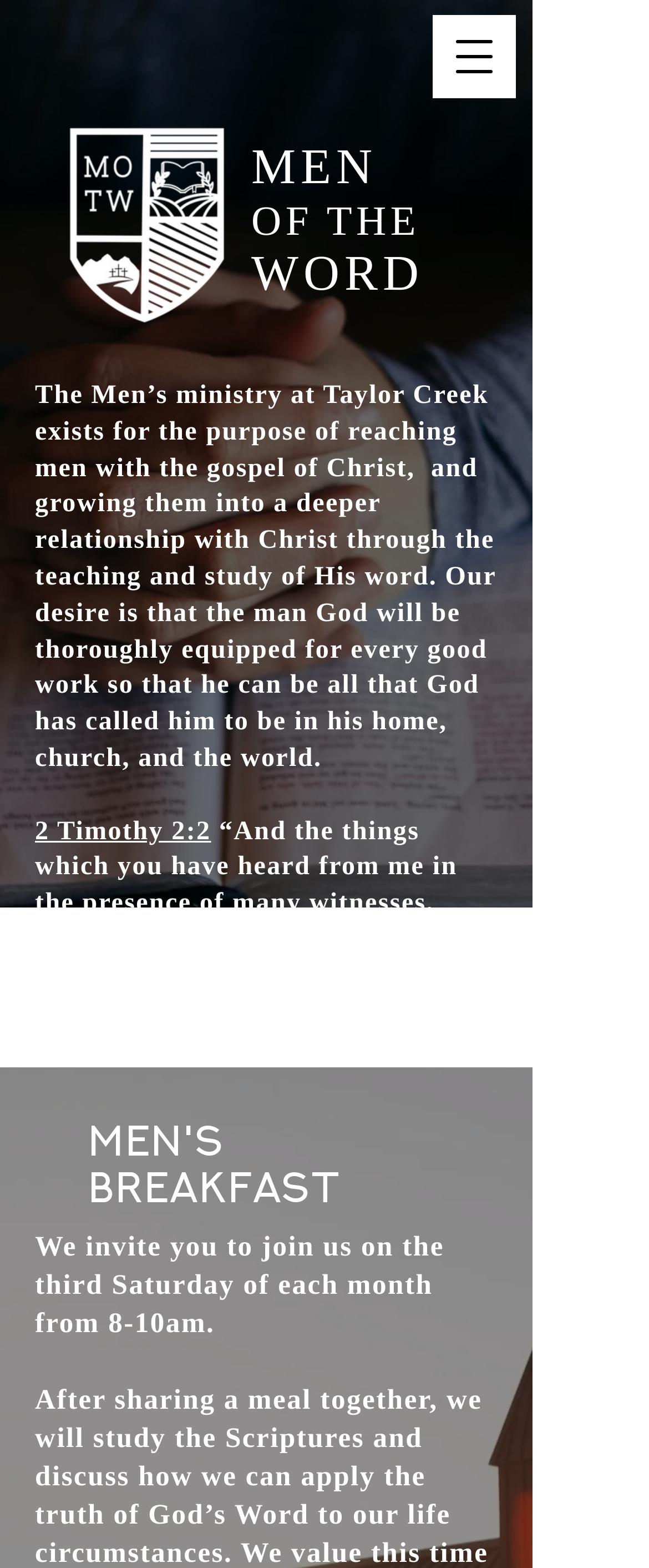What is the duration of the Men's Breakfast?
Please craft a detailed and exhaustive response to the question.

The webpage mentions that the Men's Breakfast is held from 8-10am, which implies a duration of 2 hours.